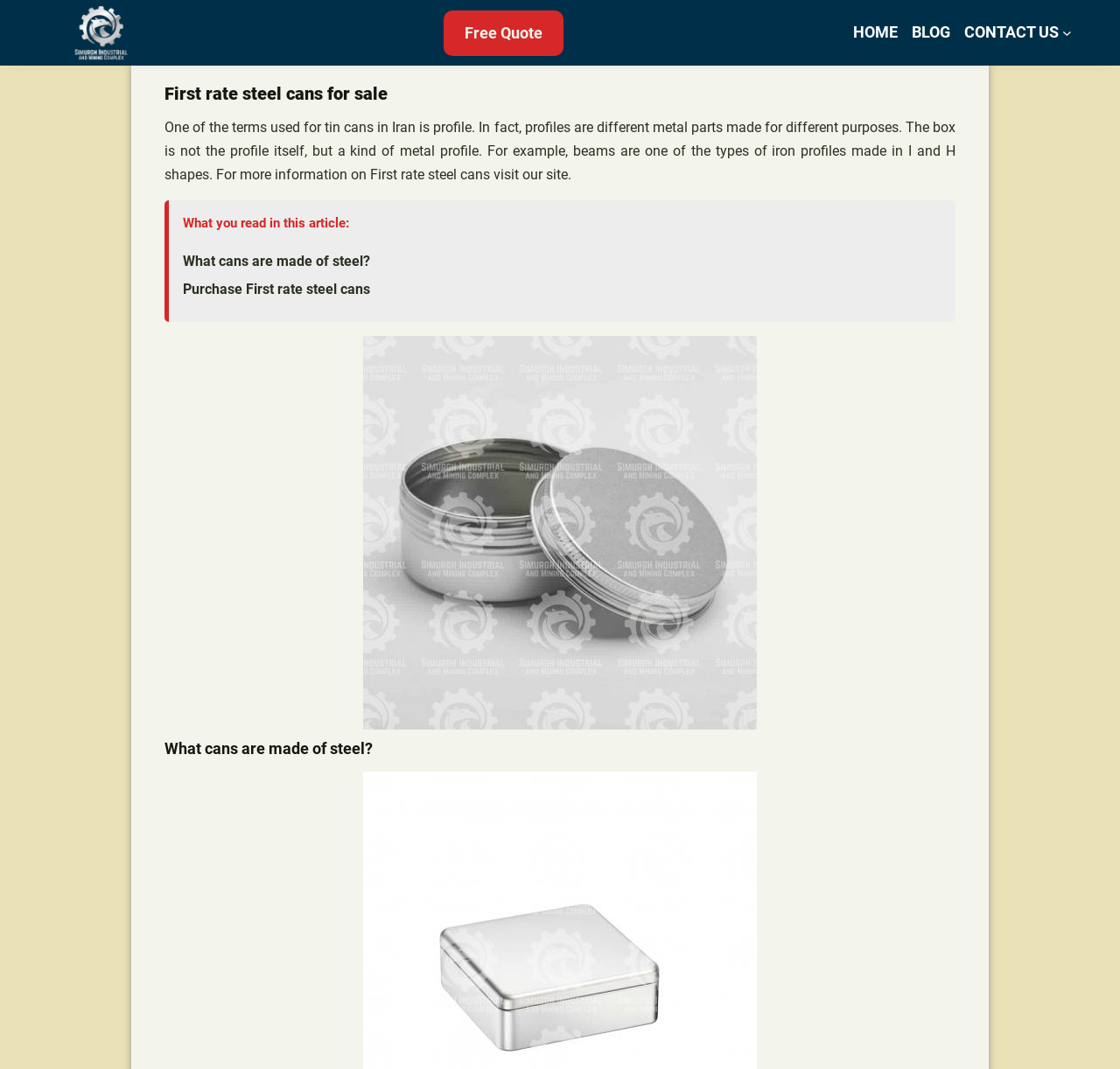Ascertain the bounding box coordinates for the UI element detailed here: "Home". The coordinates should be provided as [left, top, right, bottom] with each value being a float between 0 and 1.

[0.761, 0.018, 0.801, 0.043]